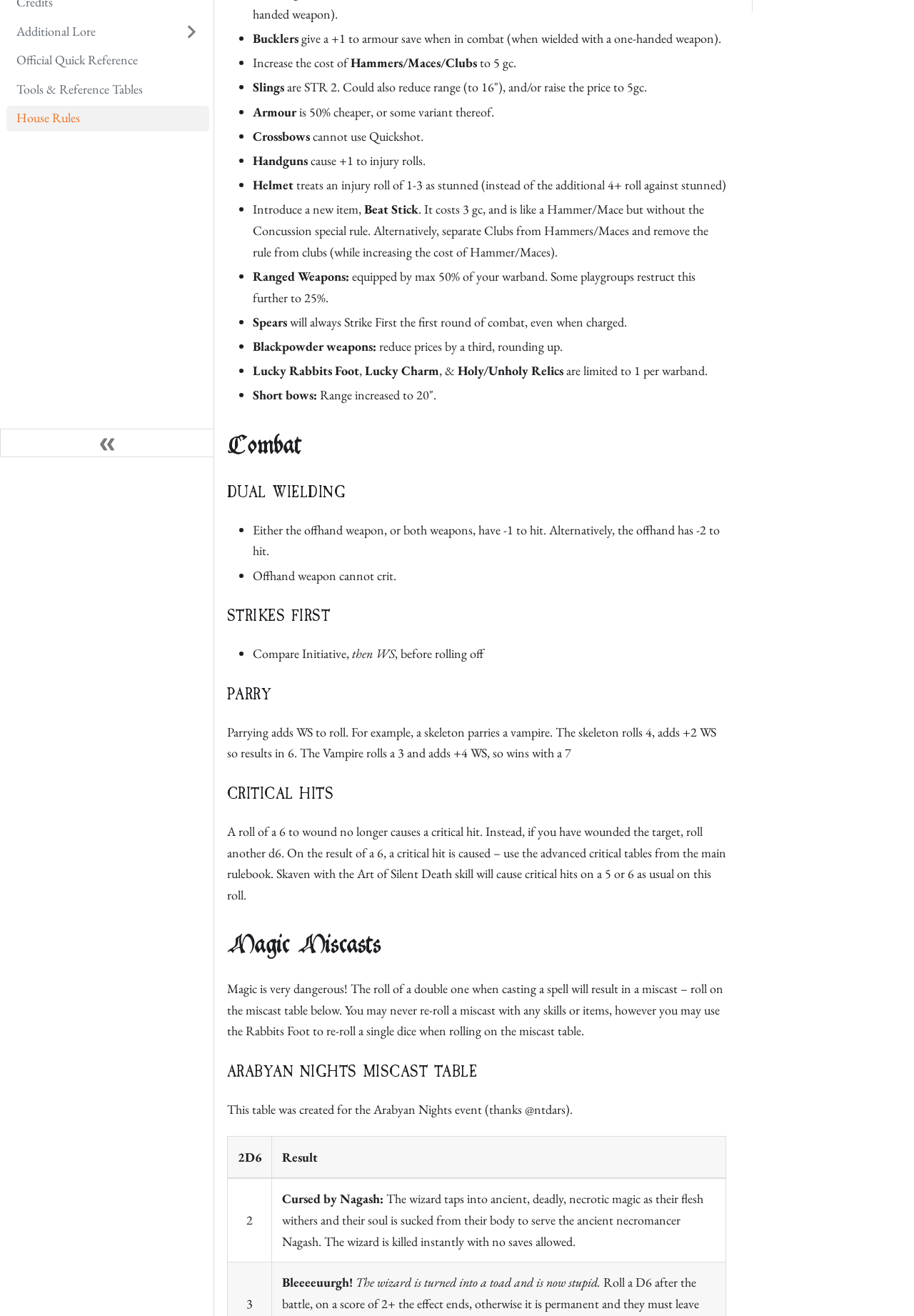Locate the bounding box of the UI element based on this description: "​". Provide four float numbers between 0 and 1 as [left, top, right, bottom].

[0.416, 0.709, 0.438, 0.729]